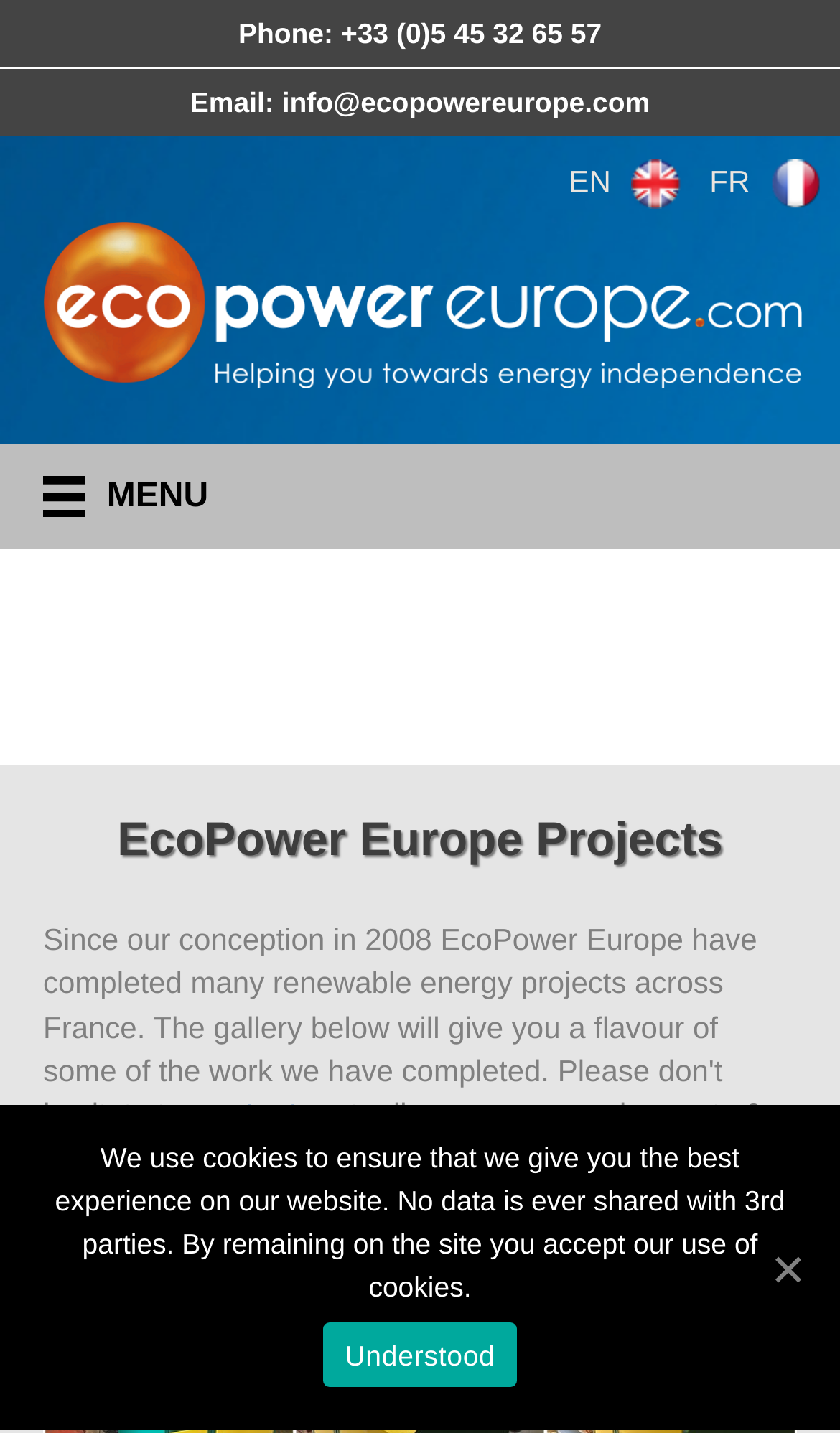Find the bounding box coordinates of the element to click in order to complete the given instruction: "Visit the Facebook page."

[0.468, 0.826, 0.73, 0.851]